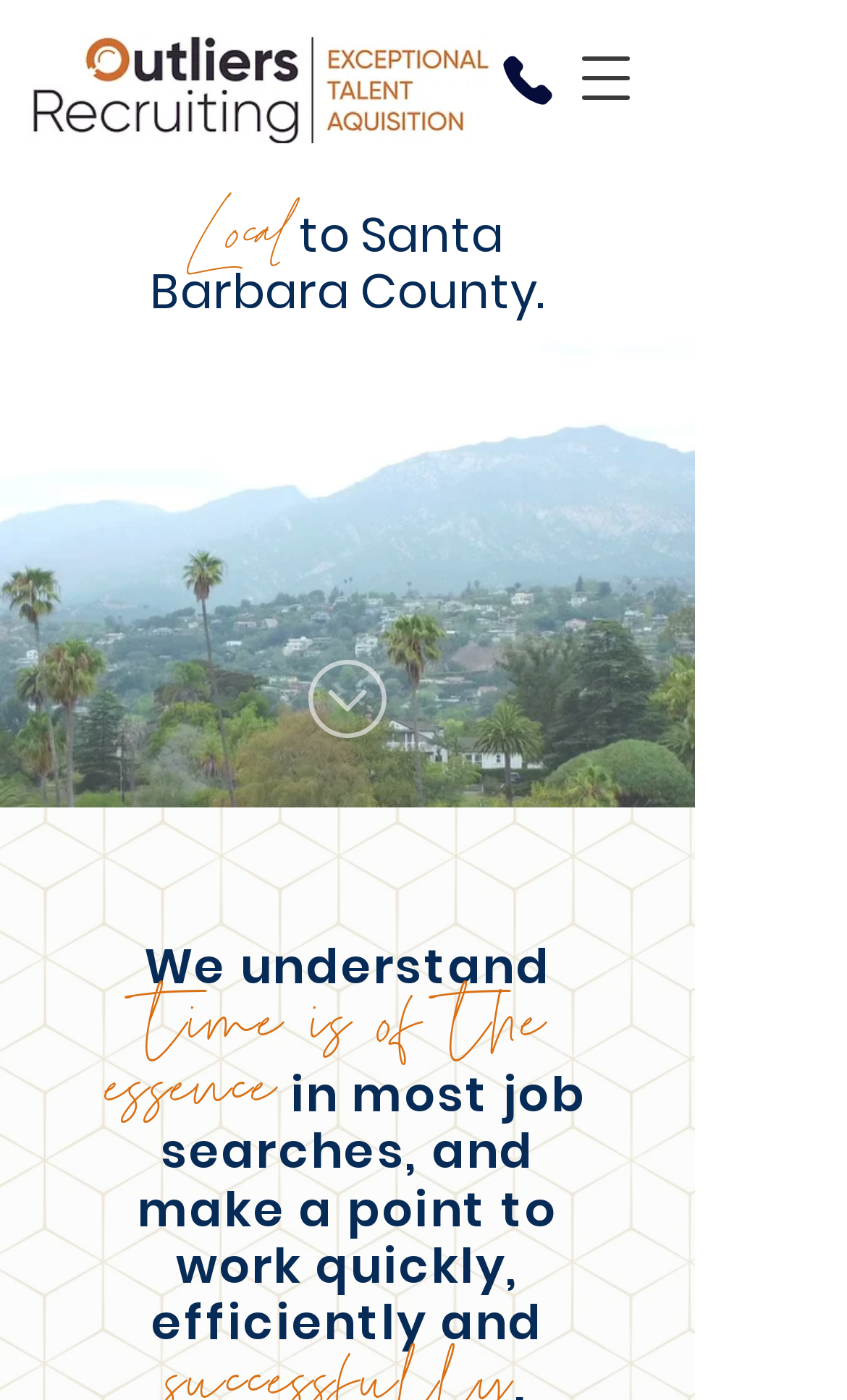How many buttons are in the slideshow?
Give a single word or phrase answer based on the content of the image.

2